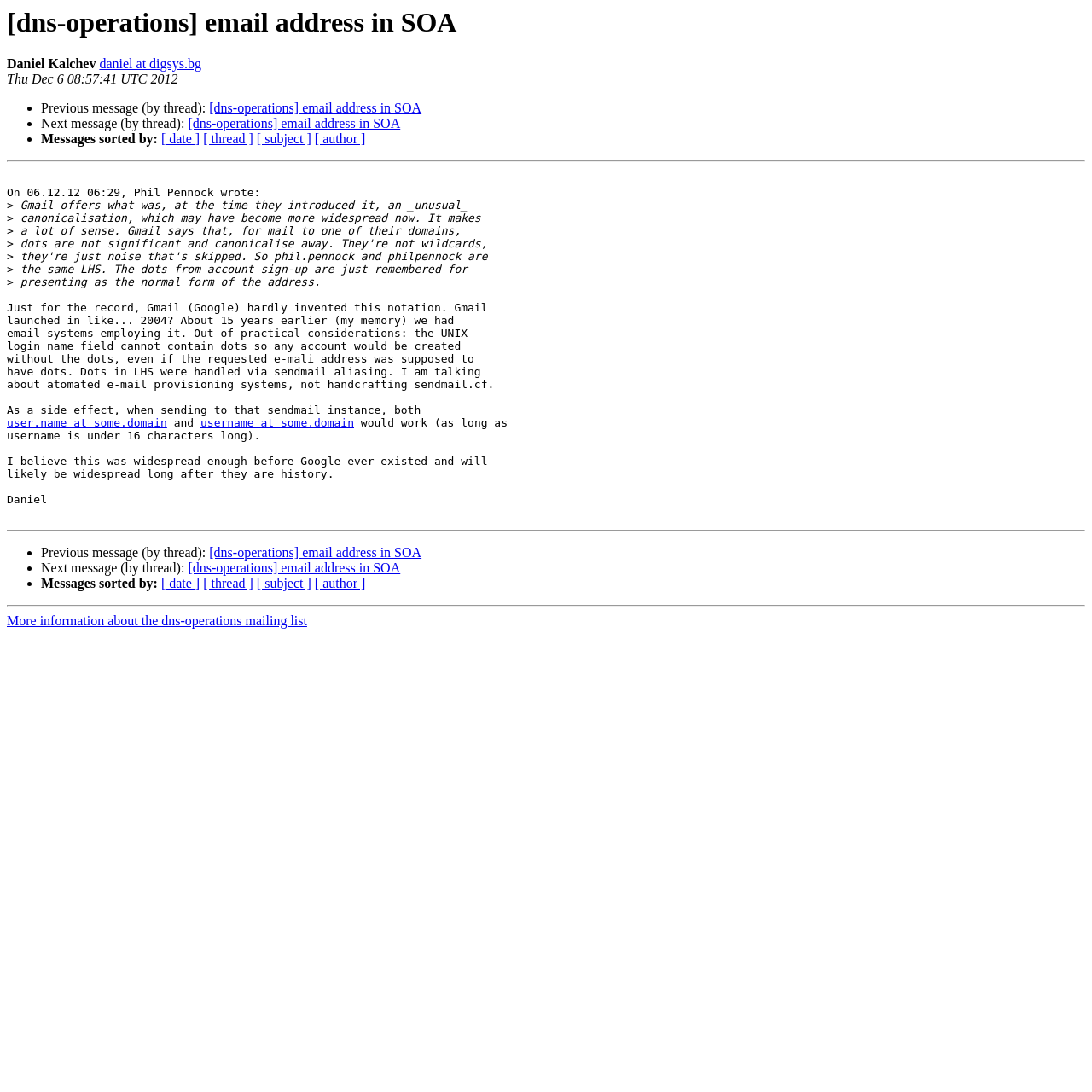Answer the question below in one word or phrase:
Who is the author of this message?

Daniel Kalchev